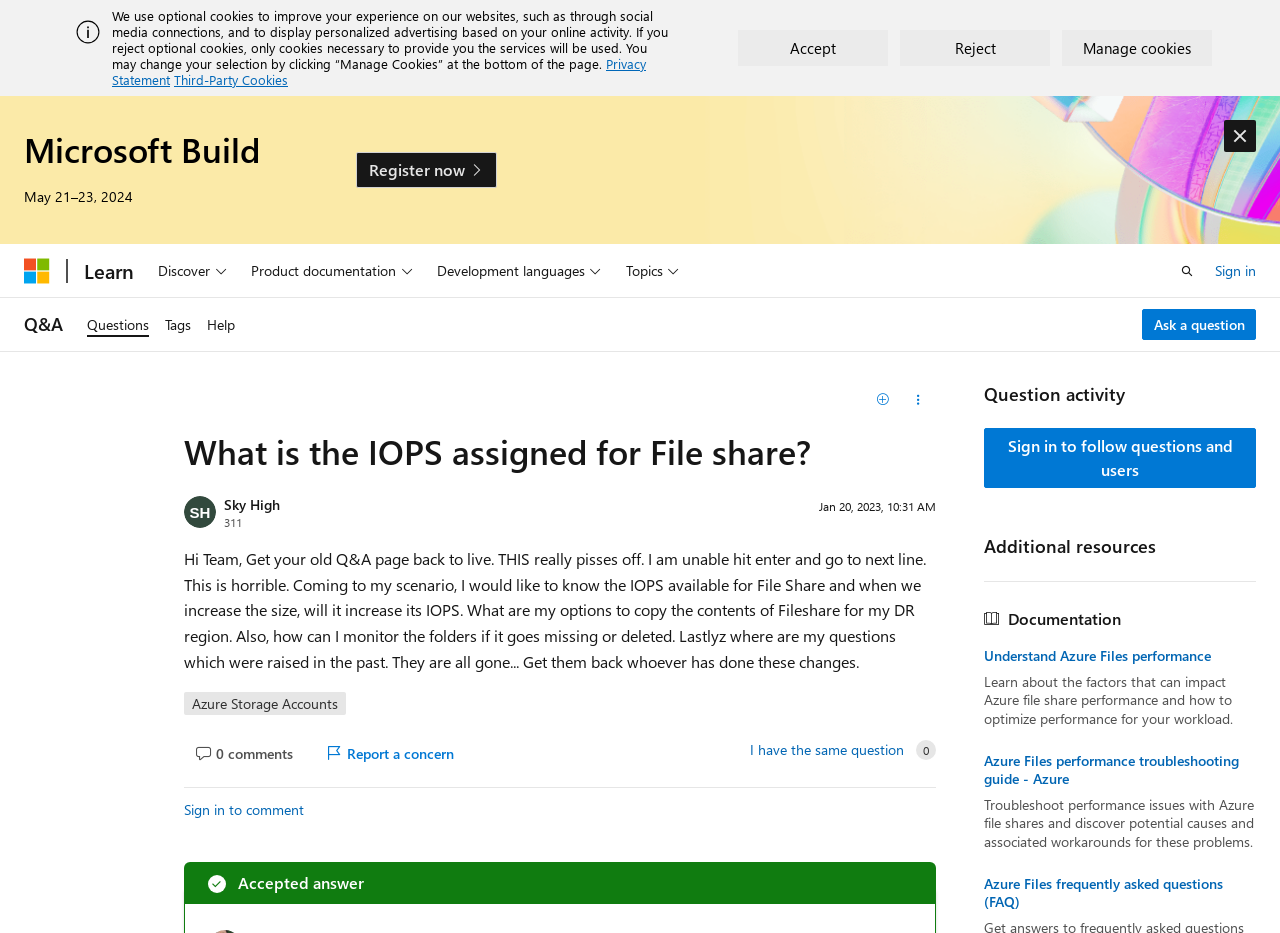Provide the bounding box coordinates for the UI element described in this sentence: "parent_node: Learn aria-label="Microsoft"". The coordinates should be four float values between 0 and 1, i.e., [left, top, right, bottom].

[0.019, 0.276, 0.039, 0.304]